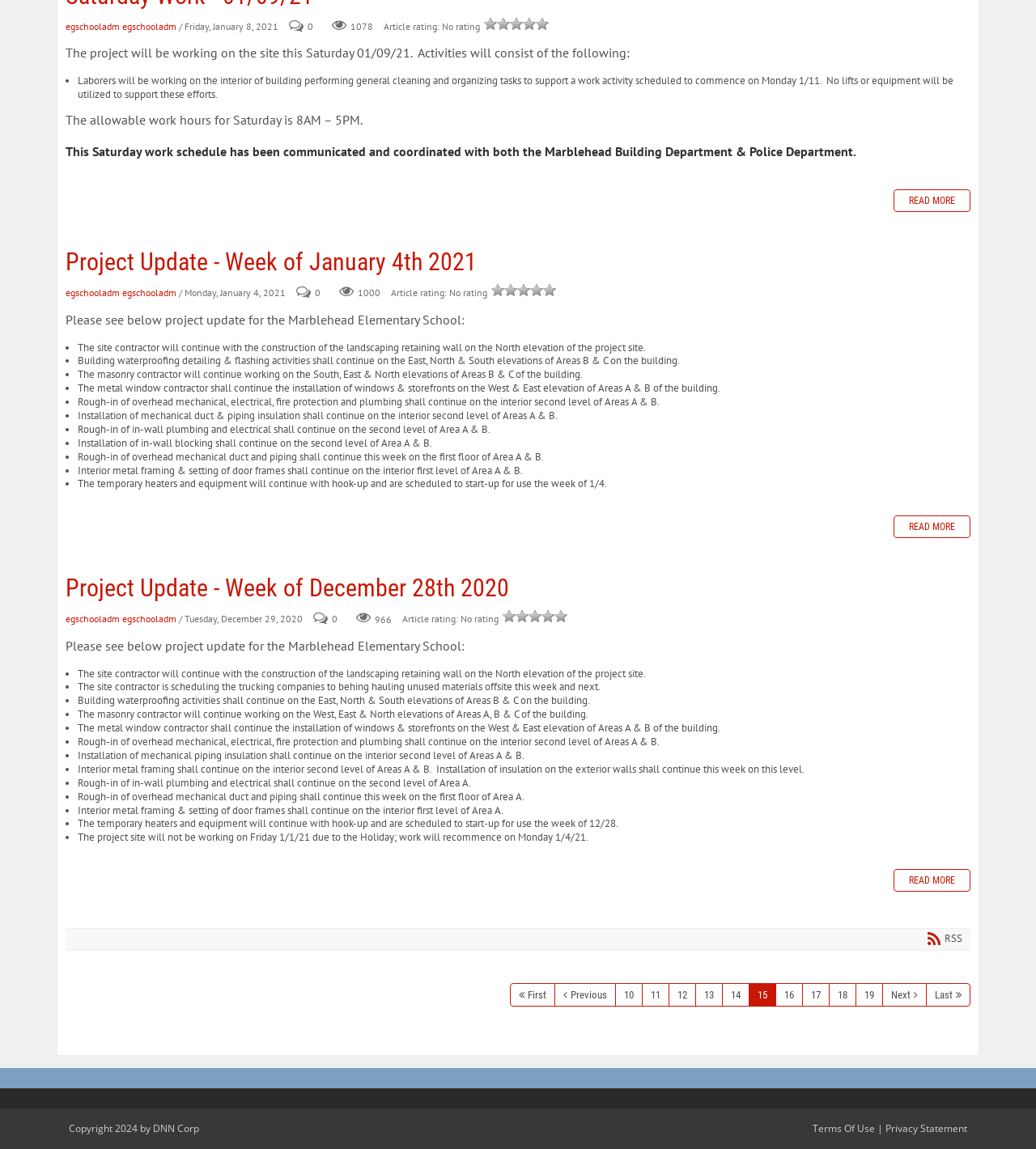Observe the image and answer the following question in detail: What is the date of the first project update?

I looked at the first project update section and found the date 'Friday, January 8, 2021' mentioned in the text, which indicates the date of the first project update.